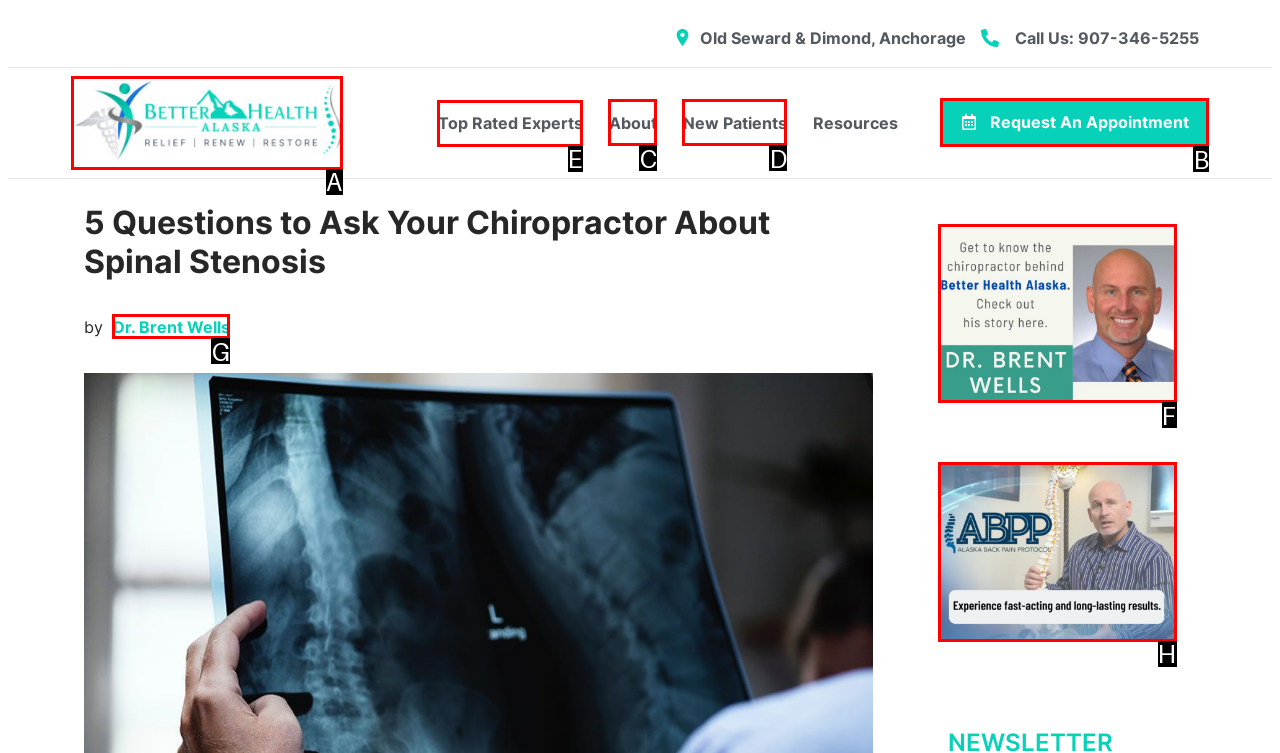From the available options, which lettered element should I click to complete this task: Read about the top rated experts?

E